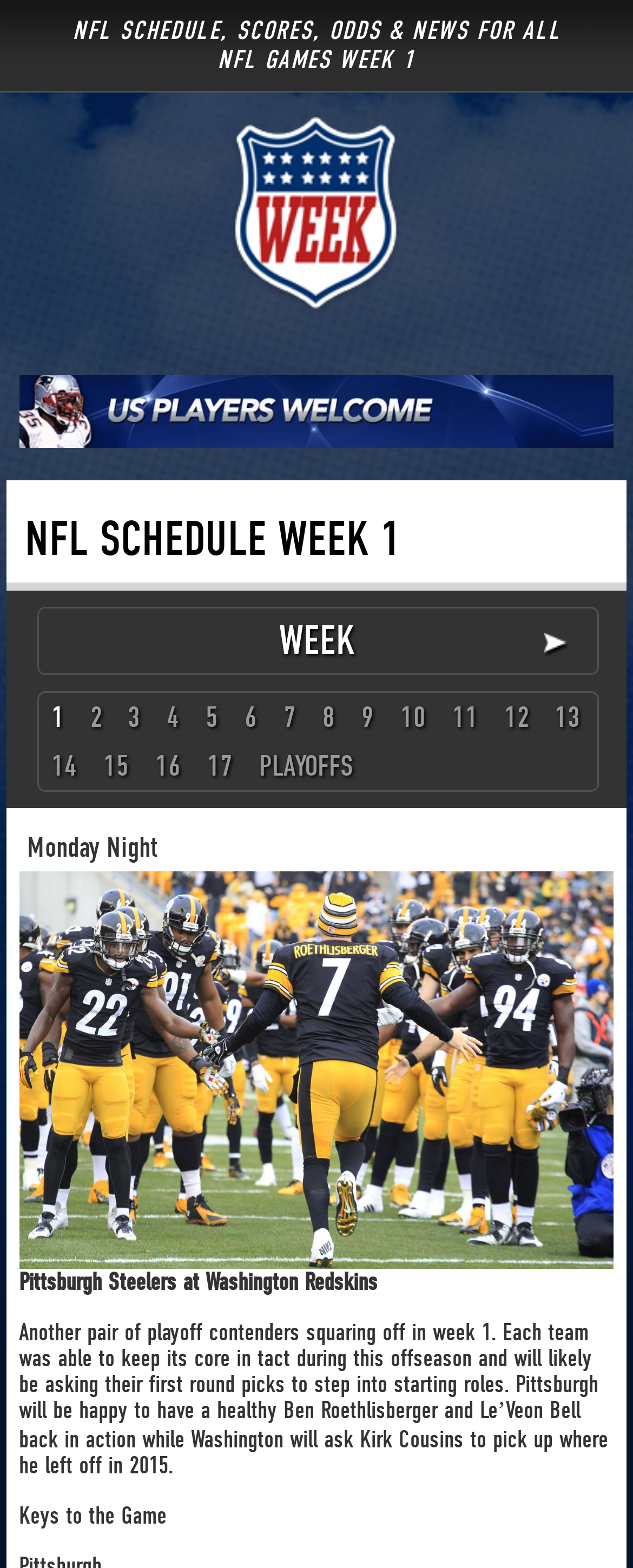Create an elaborate caption that covers all aspects of the webpage.

The webpage appears to be an archive of NFL schedules and scores for Week 1 of the 2016 season. At the top, there is a heading that reads "NFL SCHEDULE, SCORES, ODDS & NEWS FOR ALL NFL GAMES WEEK 1". Below this, there is a link with the title "2016 Archives - NFL Schedule Week 1" accompanied by an image.

On the left side of the page, there is a list of links numbered from 1 to 17, which likely represent the schedule for each week of the NFL season, including the playoffs. Below this list, there is a heading that reads "Monday Night" followed by an image and a series of static text elements.

The first static text element describes a game between the Pittsburgh Steelers and the Washington Redskins, providing a brief summary of the matchup. The second static text element provides a more detailed analysis of the game, discussing the teams' offseason moves and key players. Finally, there is a heading that reads "Keys to the Game", which may provide additional insights or strategies for the matchup.